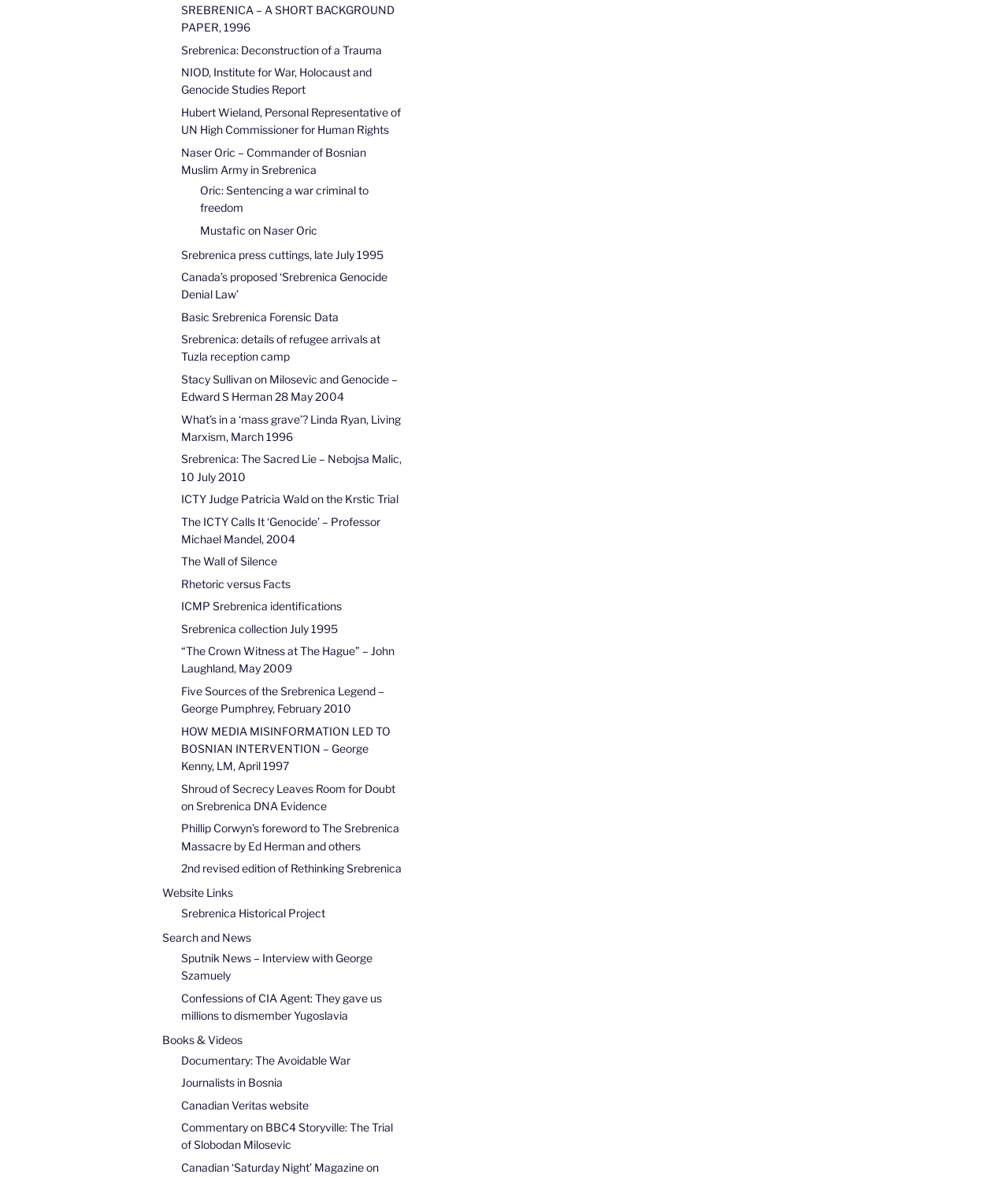Please identify the bounding box coordinates of the clickable area that will fulfill the following instruction: "Check 'Srebrenica press cuttings, late July 1995'". The coordinates should be in the format of four float numbers between 0 and 1, i.e., [left, top, right, bottom].

[0.18, 0.21, 0.38, 0.222]